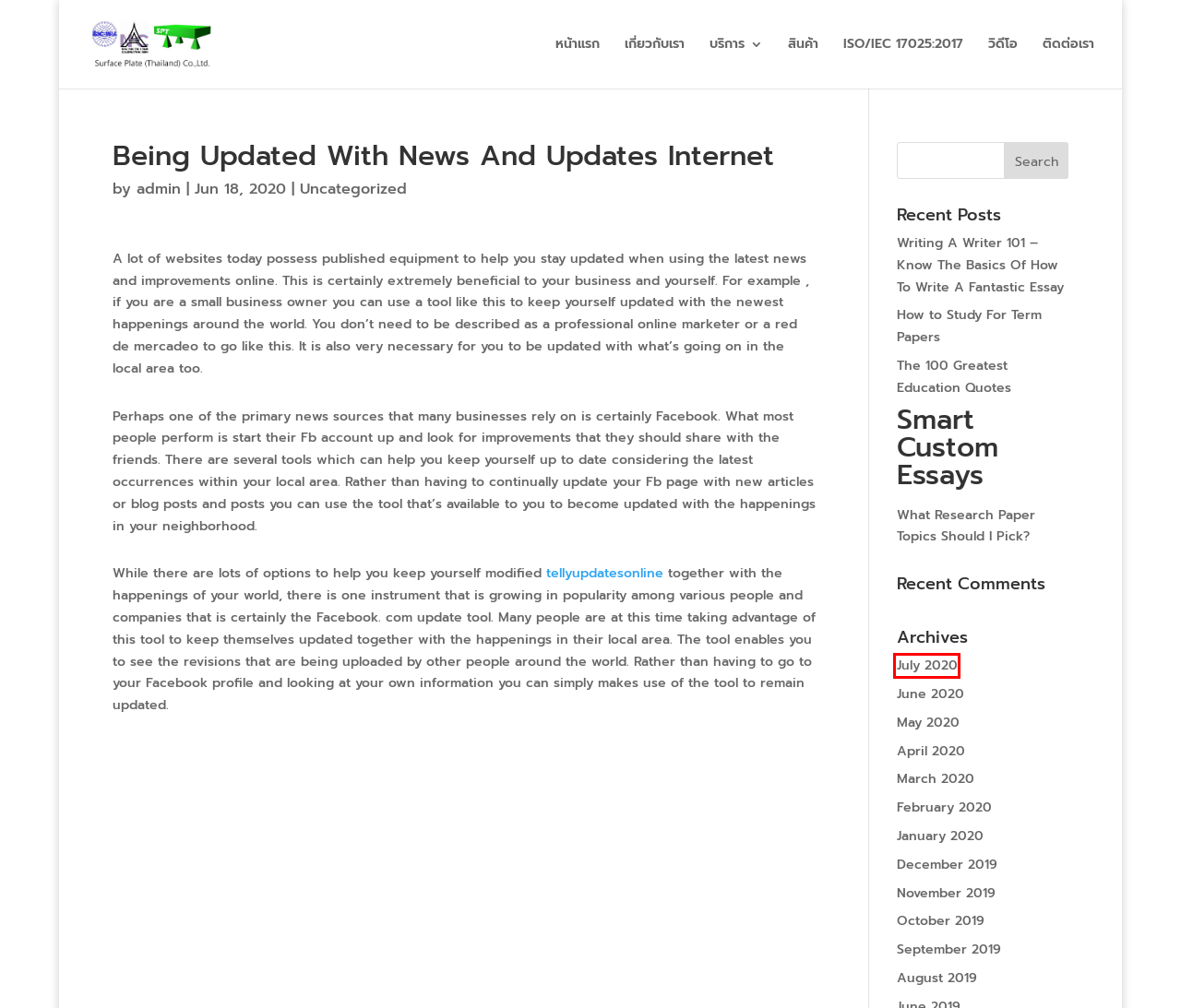You have a screenshot of a webpage with a red bounding box around a UI element. Determine which webpage description best matches the new webpage that results from clicking the element in the bounding box. Here are the candidates:
A. Archives |
B. admin |
C. What Research Paper Topics Should I Pick?  |
D. Smart Custom Essays |
E. The 100 Greatest Education Quotes |
F. ISO/IEC 17025:2017 |
G. Software News 1
H. Uncategorized |

A